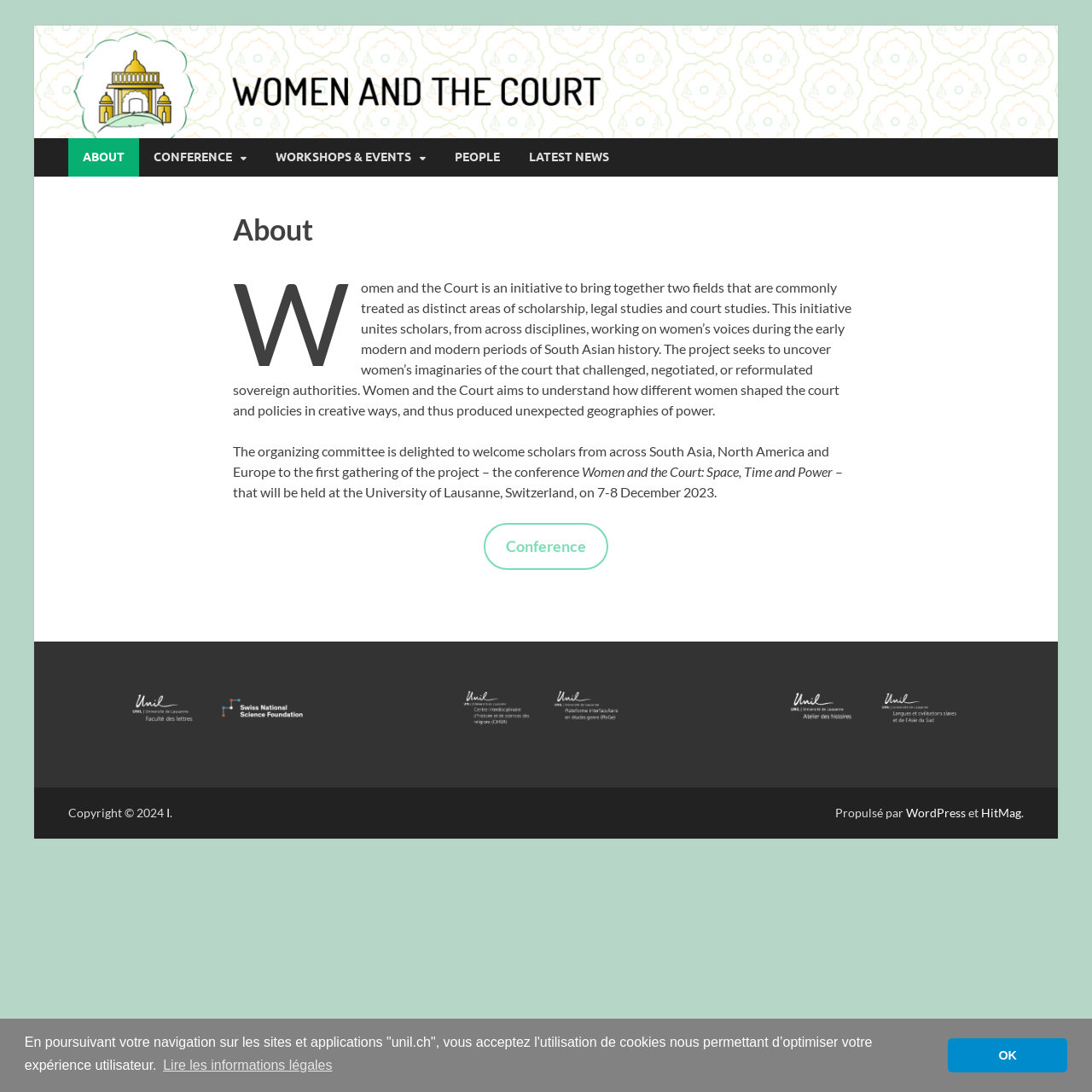Using a single word or phrase, answer the following question: 
What is the name of the project?

Women and the Court